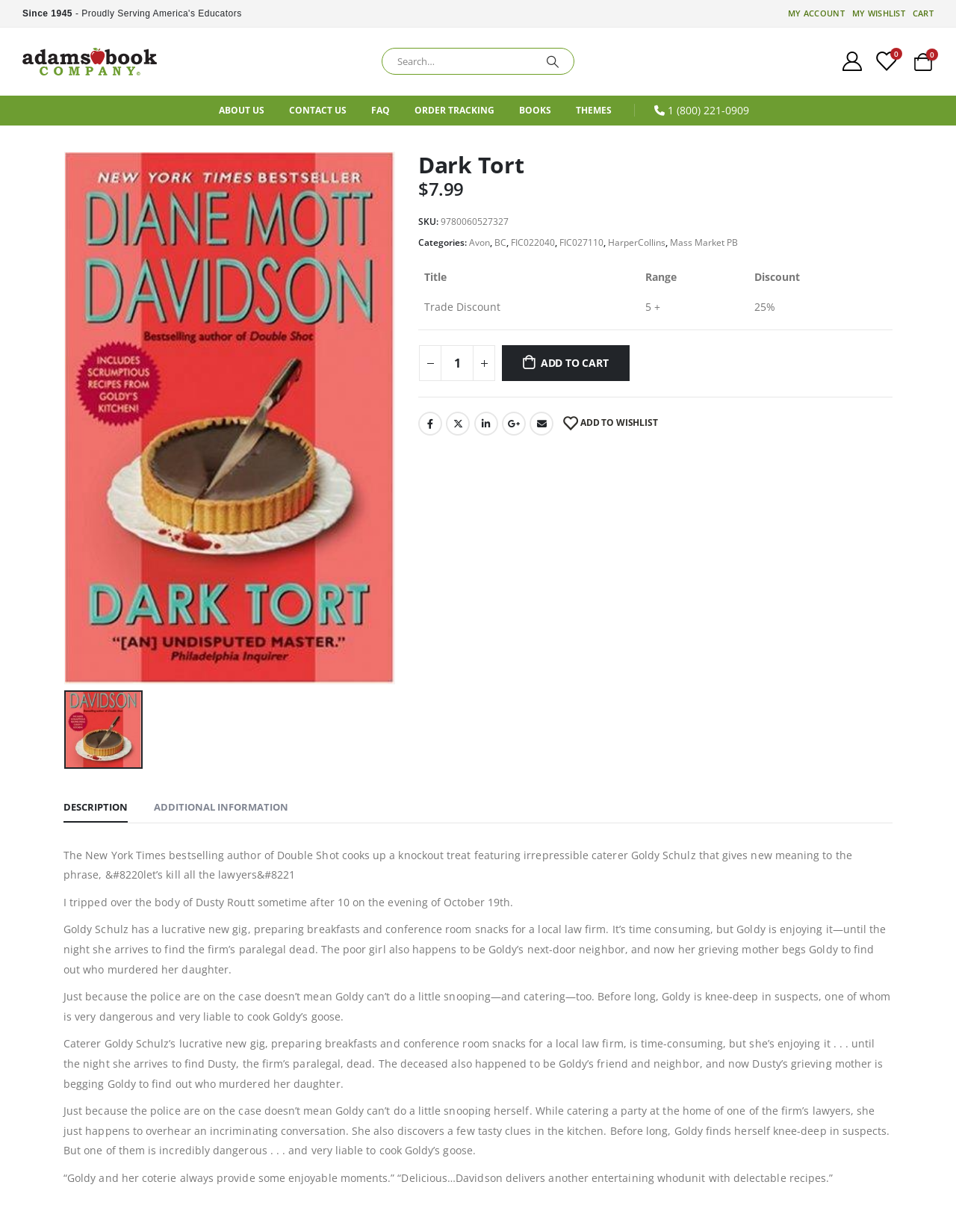Identify the coordinates of the bounding box for the element that must be clicked to accomplish the instruction: "Add to wishlist".

[0.589, 0.333, 0.688, 0.355]